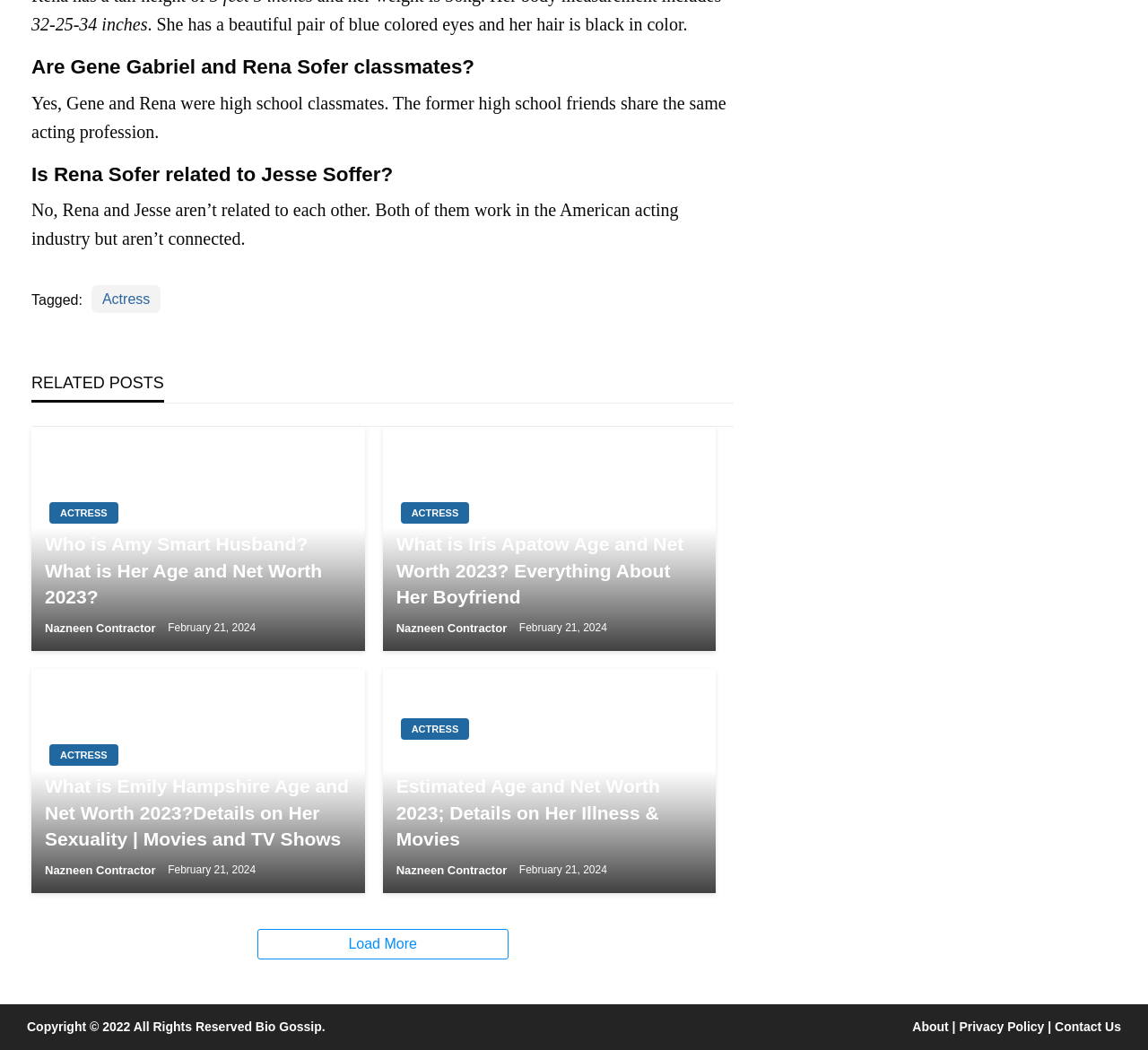Determine the bounding box coordinates of the section I need to click to execute the following instruction: "Check the 'Privacy Policy'". Provide the coordinates as four float numbers between 0 and 1, i.e., [left, top, right, bottom].

[0.835, 0.971, 0.91, 0.985]